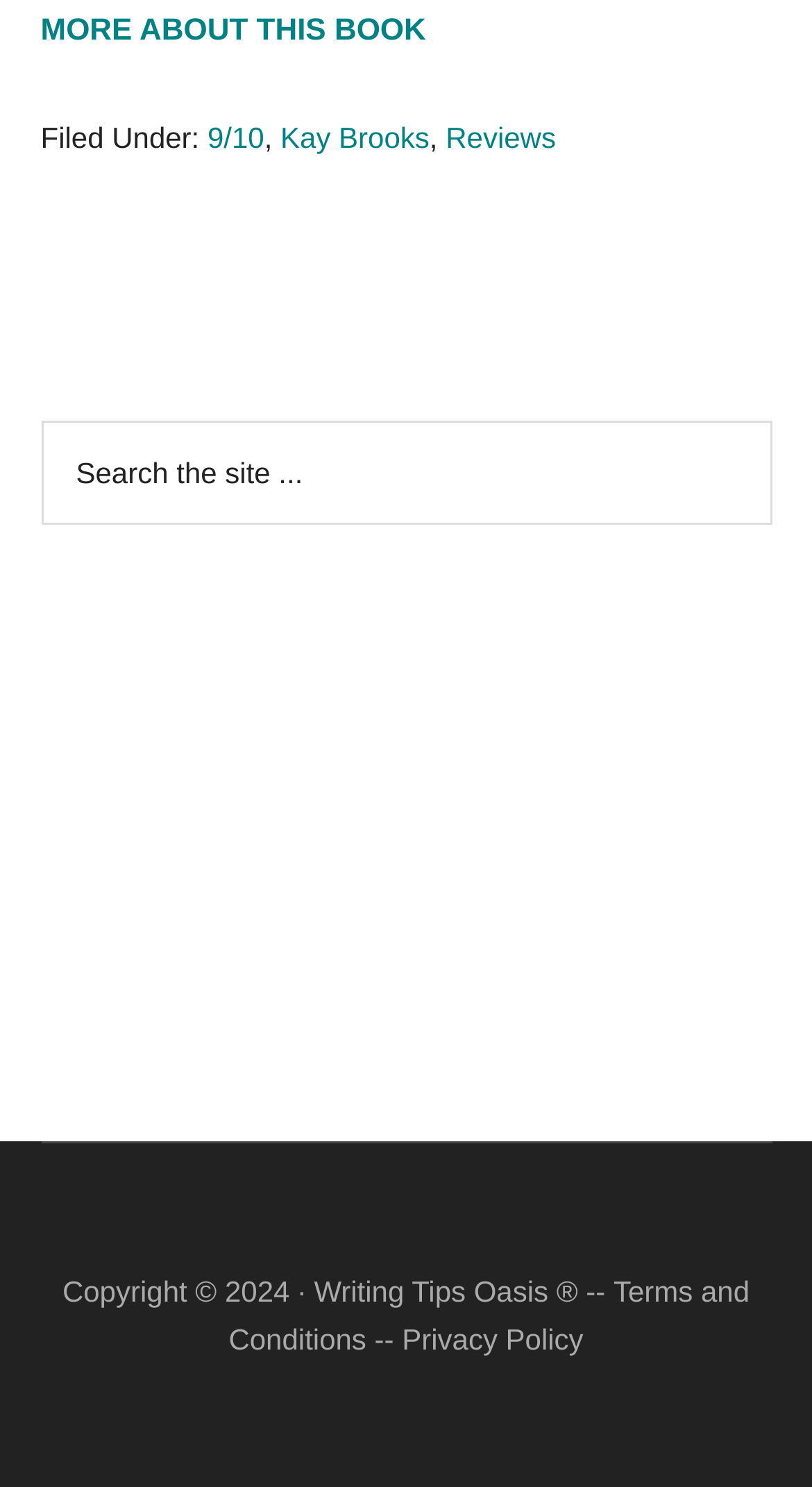What is the copyright year of the website?
Carefully analyze the image and provide a detailed answer to the question.

I found a StaticText element with the text 'Copyright © 2024 · Writing Tips Oasis ® --' which indicates the copyright year of the website.